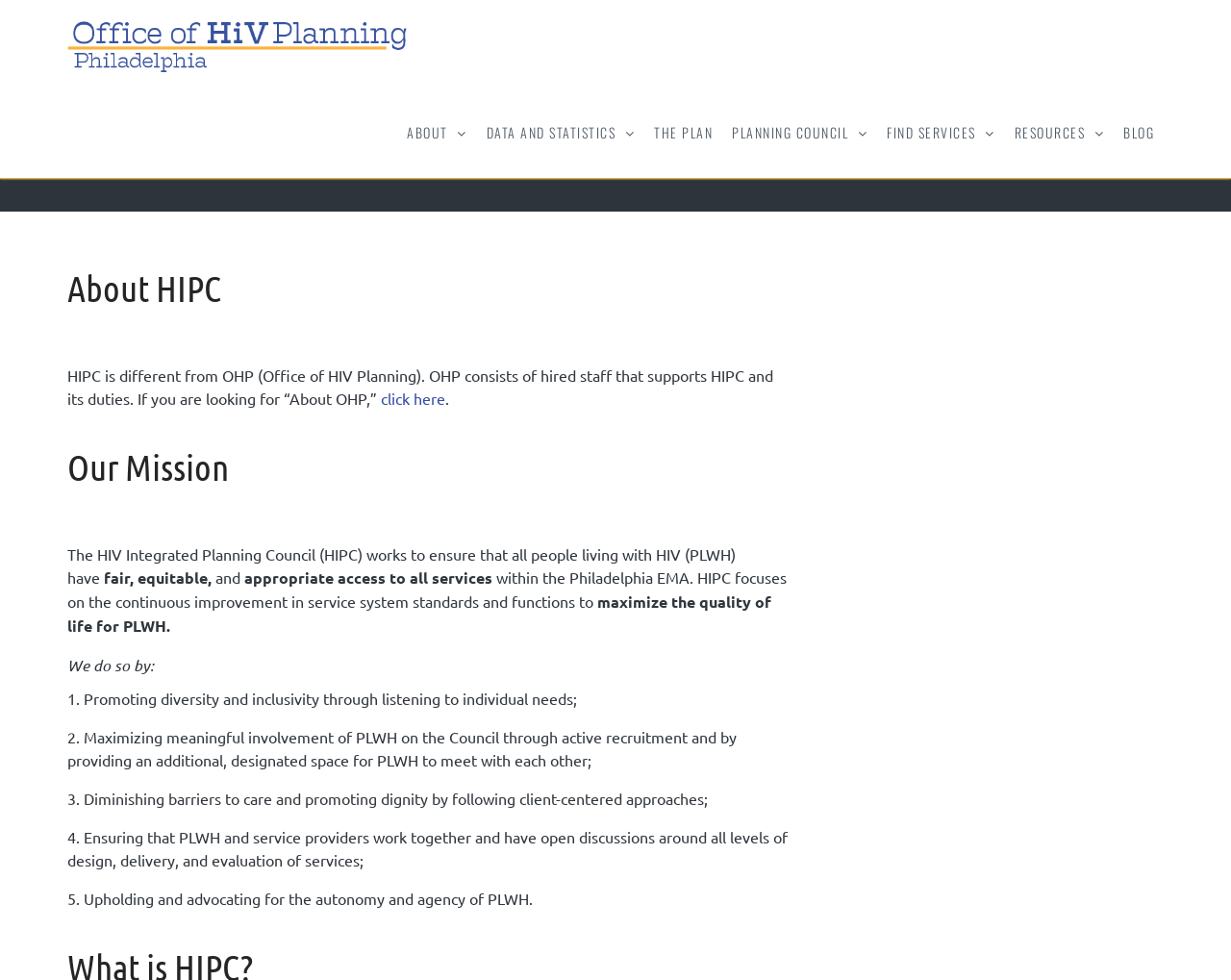Find the bounding box coordinates for the HTML element described in this sentence: "Planning Council show submenu". Provide the coordinates as four float numbers between 0 and 1, in the format [left, top, right, bottom].

[0.595, 0.098, 0.705, 0.172]